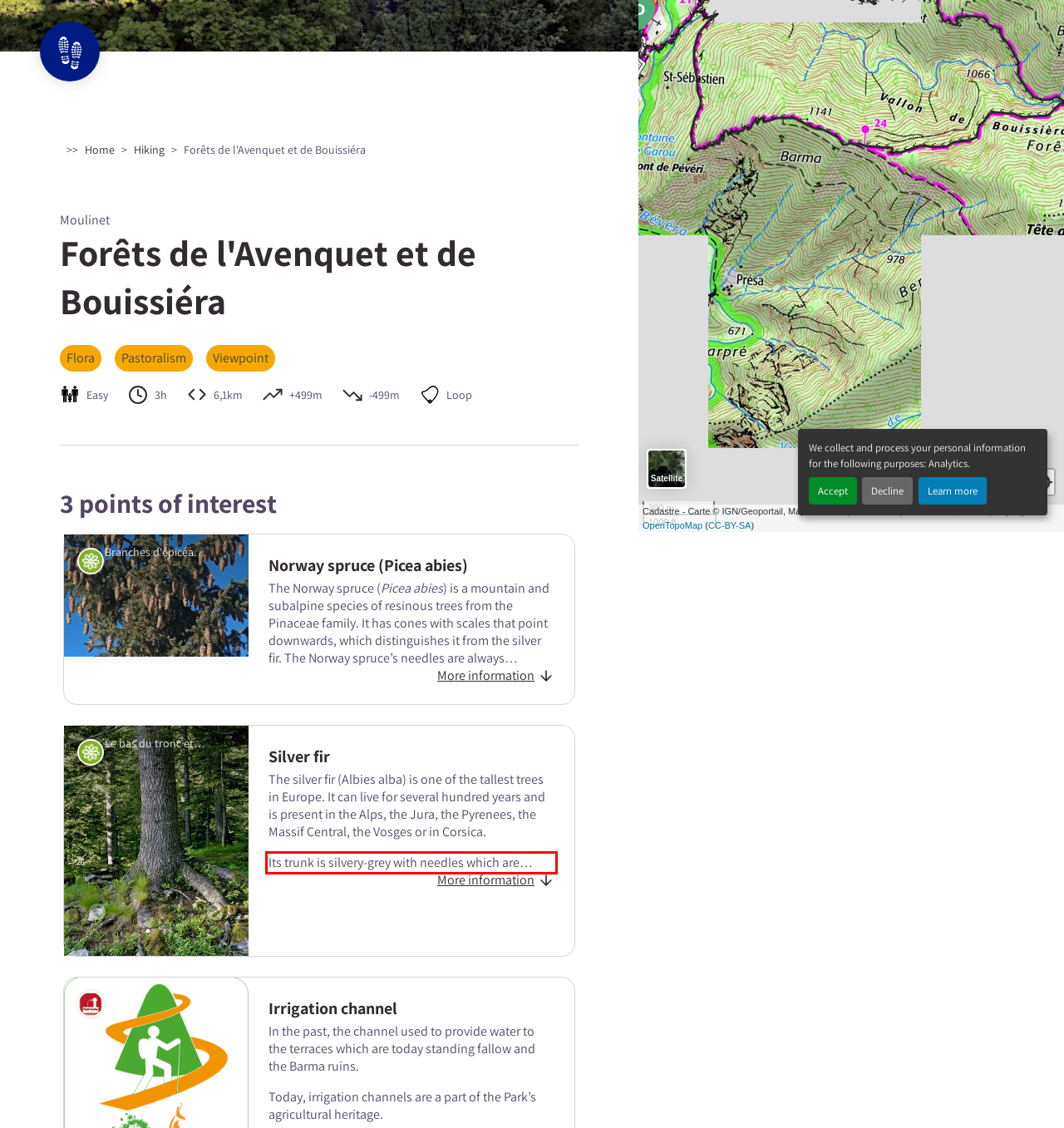Observe the screenshot of the webpage, locate the red bounding box, and extract the text content within it.

Its trunk is silvery-grey with needles which are characterised by two white lines and a sweet smell of lemon if you rub them with vigour. Its cones stand up on its branches, like candles on a Christmas tree.